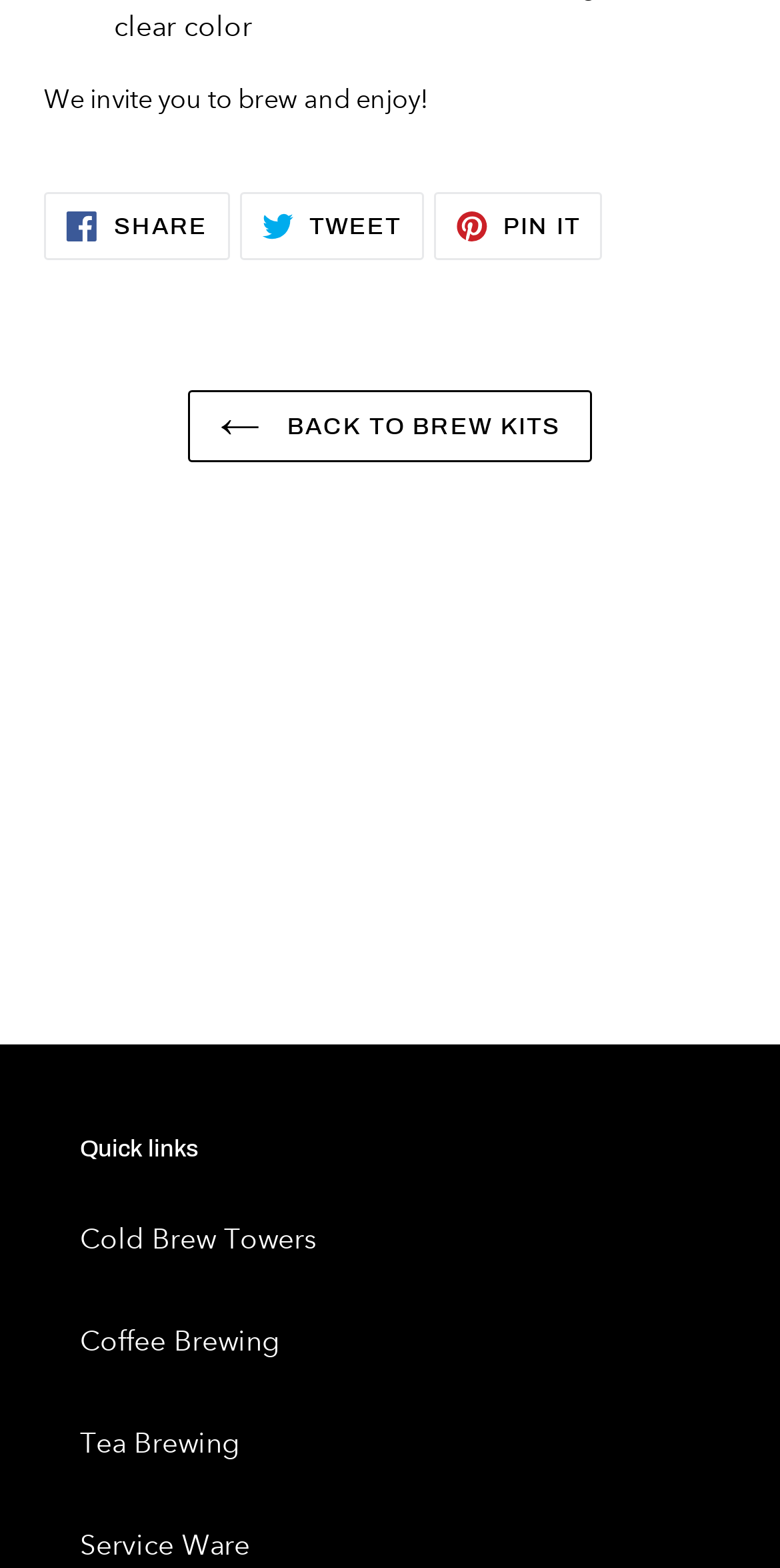Using a single word or phrase, answer the following question: 
What is the main theme of this webpage?

Brewing